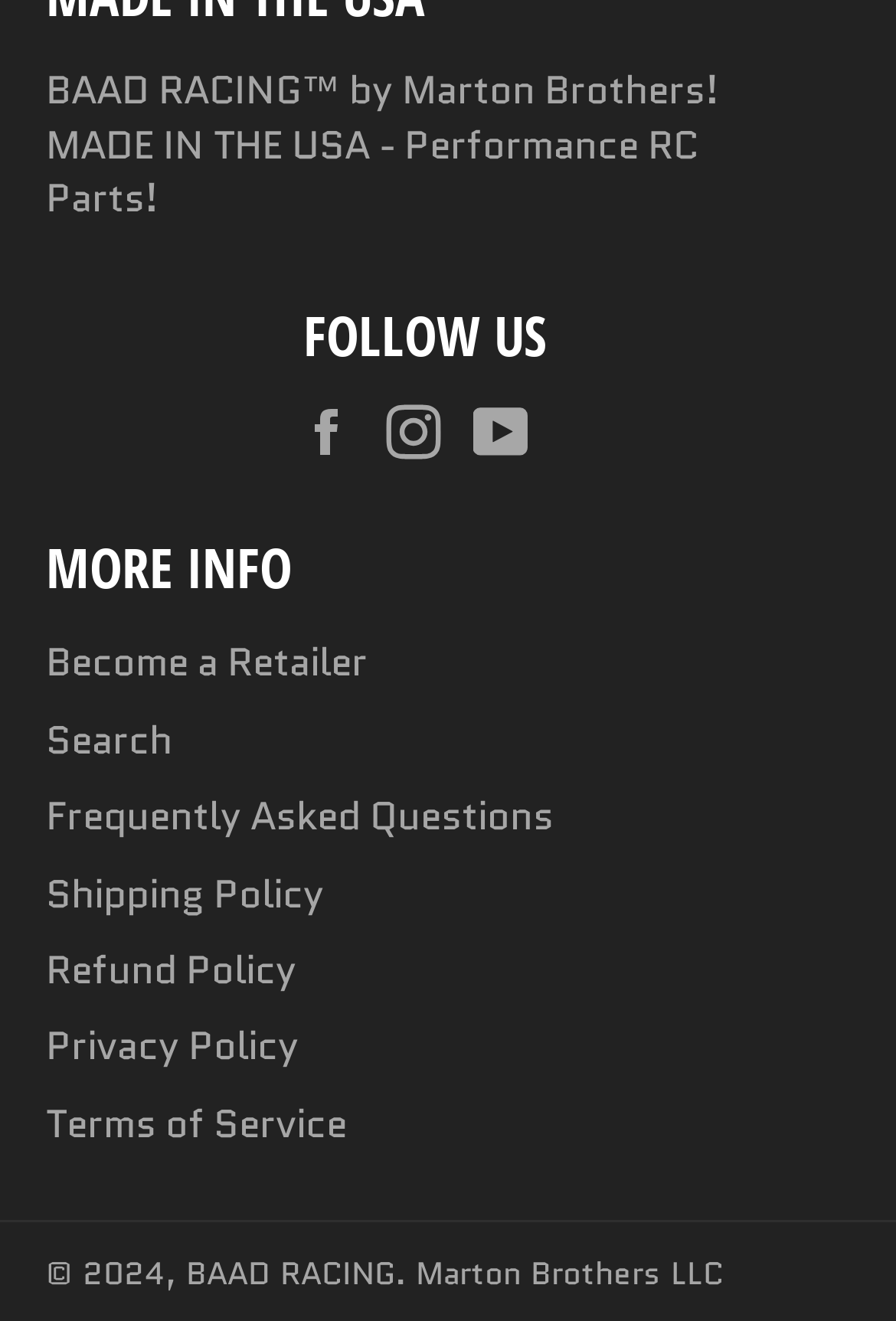Please reply to the following question using a single word or phrase: 
What is the purpose of the 'Become a Retailer' link?

To become a retailer